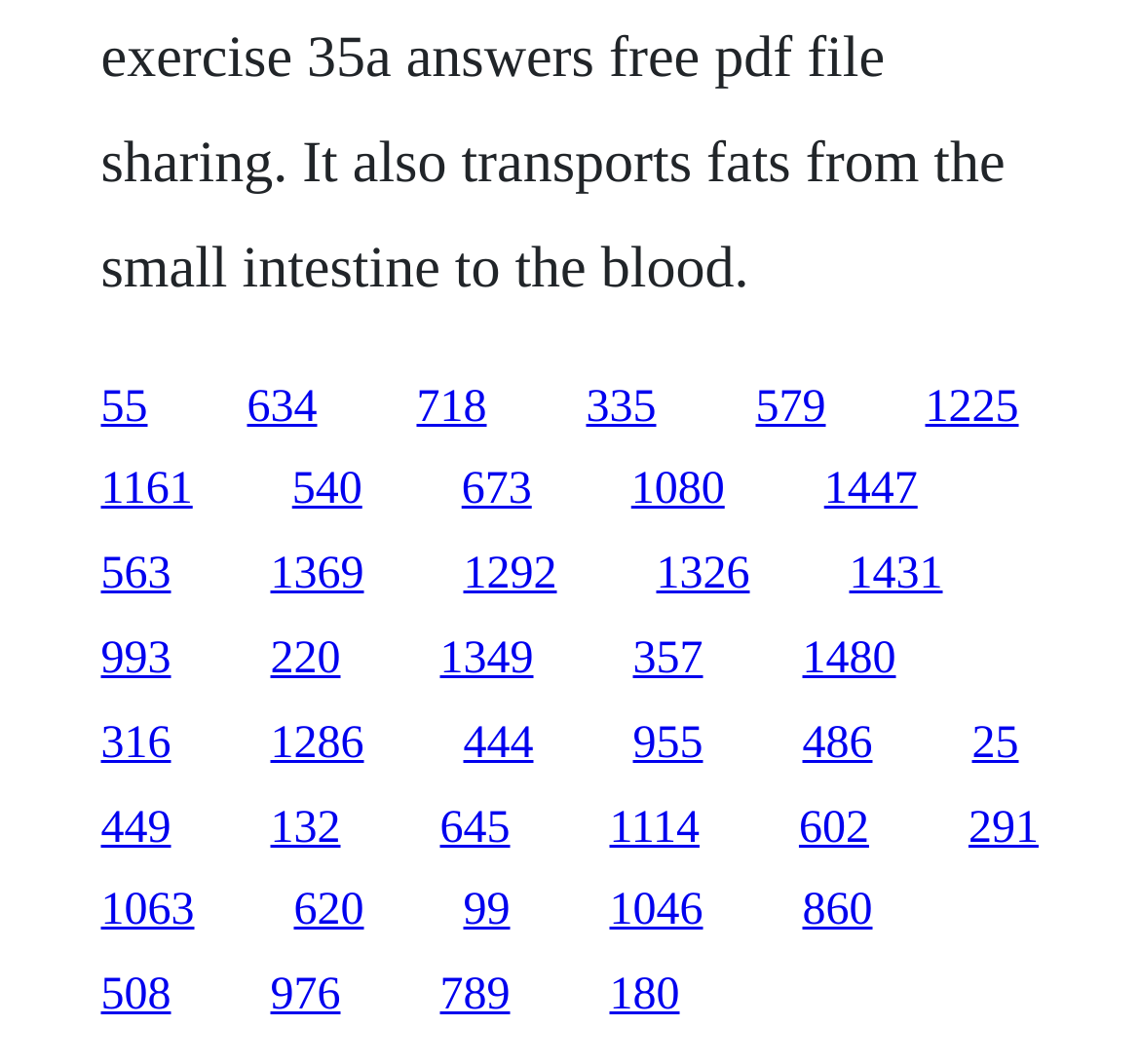Refer to the image and answer the question with as much detail as possible: How many links have their y1 coordinates between 0.6 and 0.7?

I counted the number of links that have their y1 coordinates between 0.6 and 0.7. There are 5 links in this range.